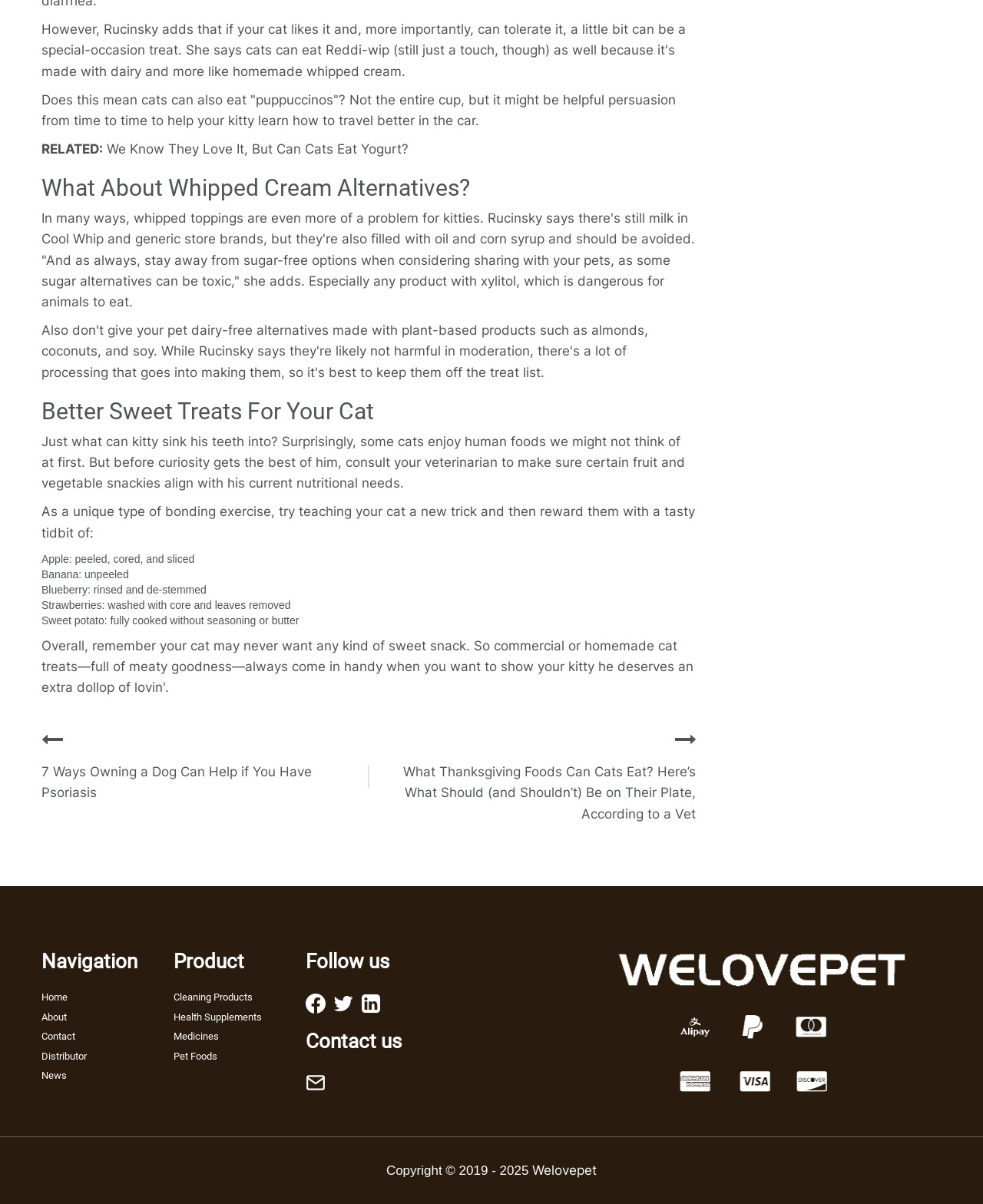Please provide a short answer using a single word or phrase for the question:
What is the name of the website?

Welovepet